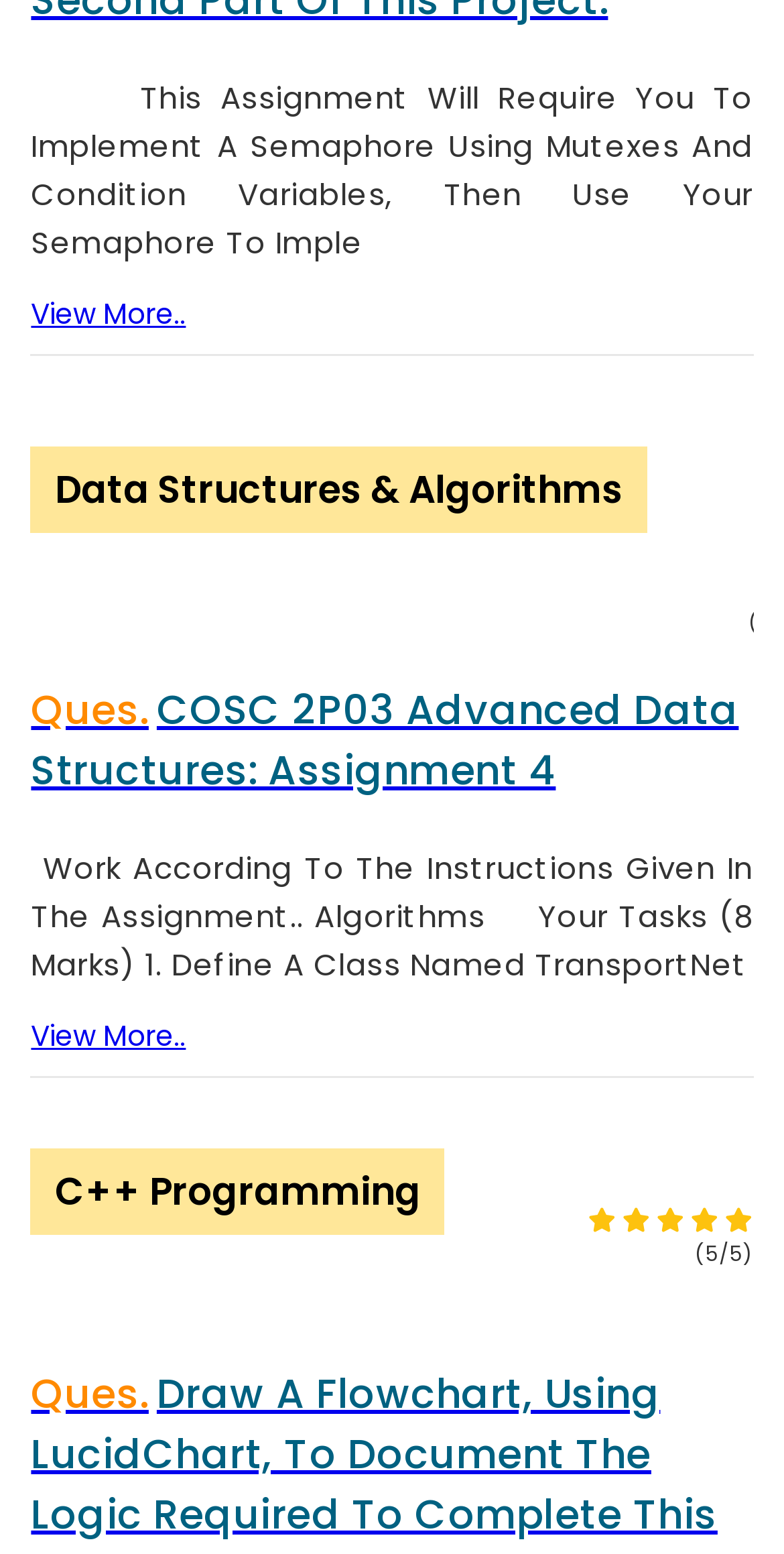Give a short answer to this question using one word or a phrase:
What is the second link under the 'Policy' heading?

Terms And Conditions